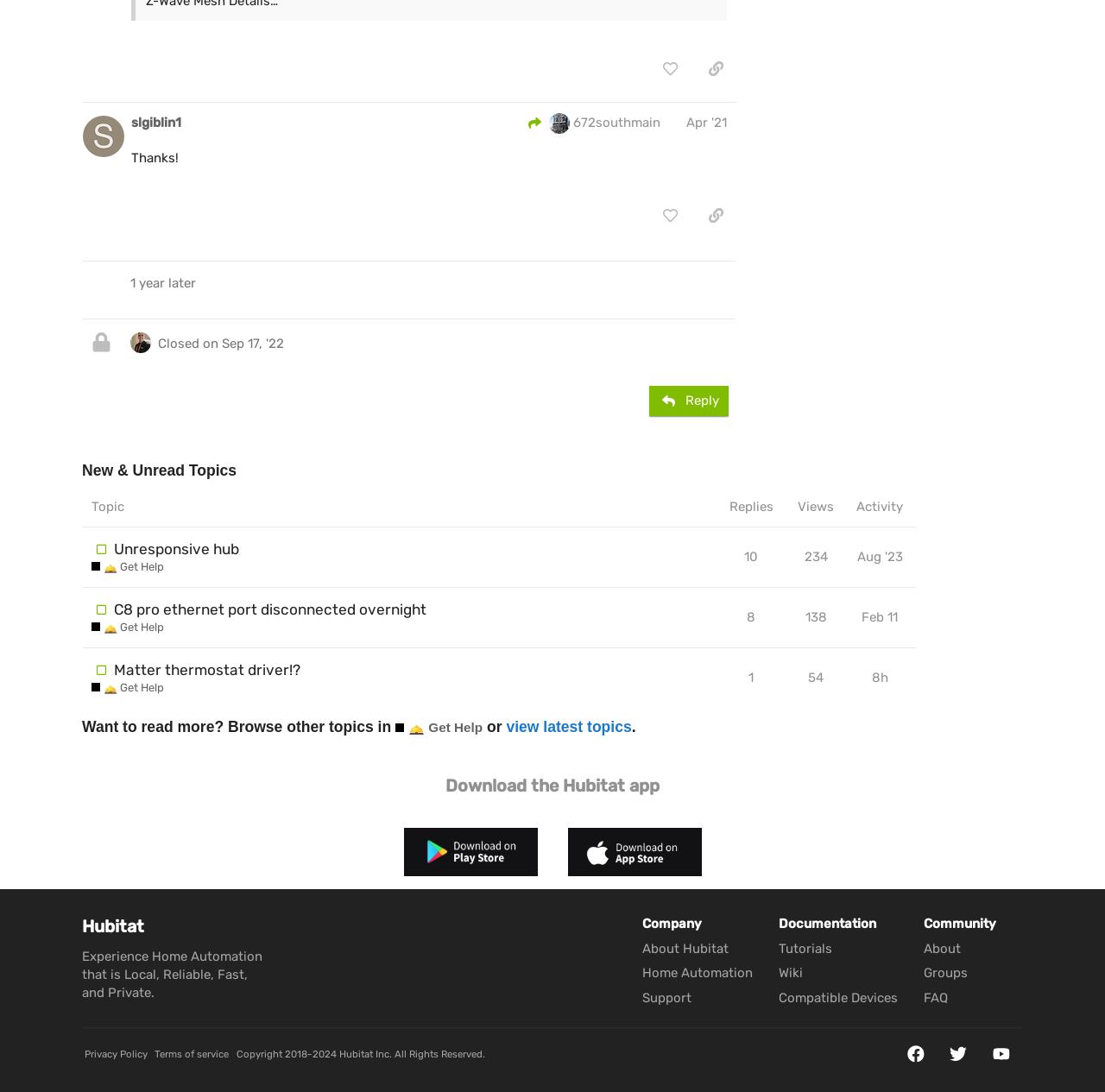Please pinpoint the bounding box coordinates for the region I should click to adhere to this instruction: "get help".

[0.358, 0.658, 0.437, 0.675]